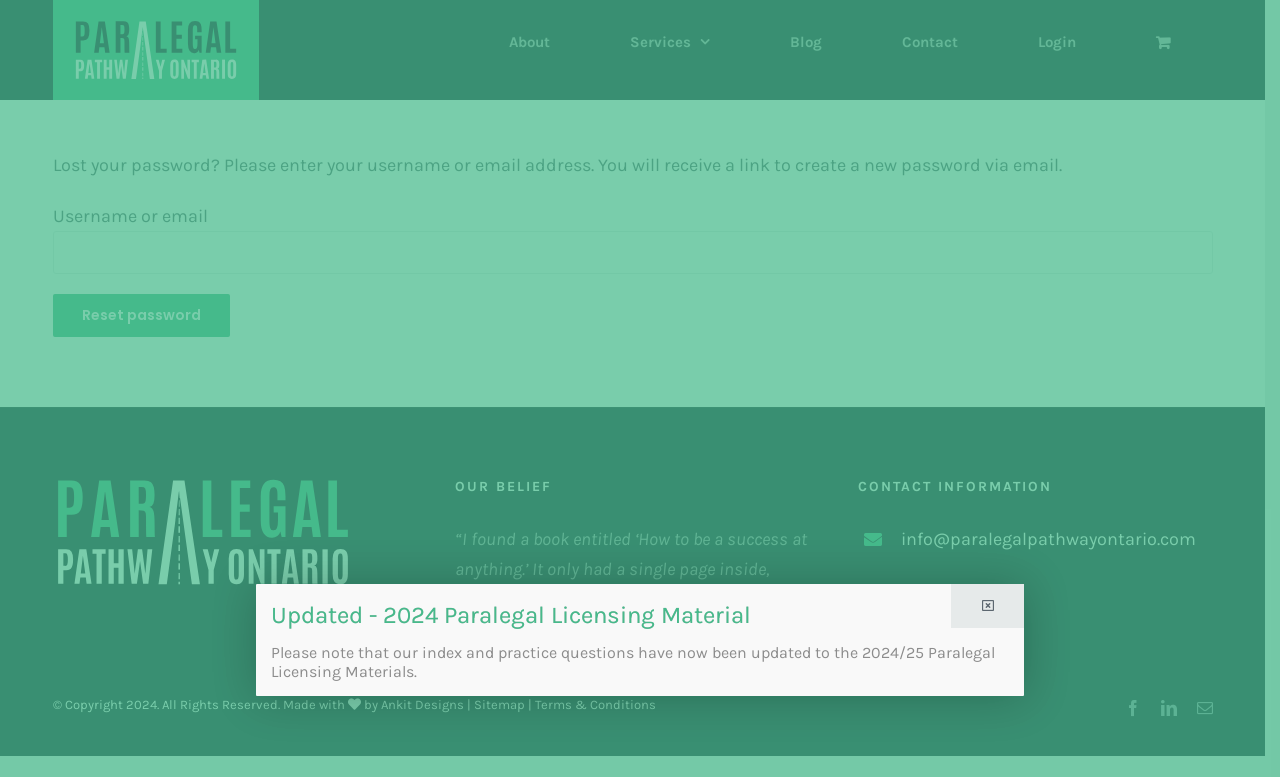Provide a comprehensive caption for the webpage.

The webpage is titled "My account · Paralegal Pathway Ontario" and features a logo at the top left corner. Below the logo, there is a main navigation menu with links to "About", "Services", "Blog", "Contact", "Login", and "View Cart". 

The main content area is divided into two sections. The top section contains a password reset form with a heading, a text box to enter a username or email, and a "Reset password" button. Below the form, there is a message stating "Lost your password? Please enter your username or email address. You will receive a link to create a new password via email."

The bottom section is further divided into three parts. The first part has two headings, "OUR BELIEF" and "CONTACT INFORMATION", with the contact email "info@paralegalpathwayontario.com" and a "Contact Us" link below. 

The second part is a notification box with a message "Please note that our index and practice questions have now been updated to the 2024/25 Paralegal Licensing Materials." and a "Close" button.

The third part is the footer area, which contains a layout table with copyright information, a "Made with" message, and links to "Ankit Designs", "Sitemap", and "Terms & Conditions". There are also three social media links to Facebook, LinkedIn, and Email at the bottom right corner.